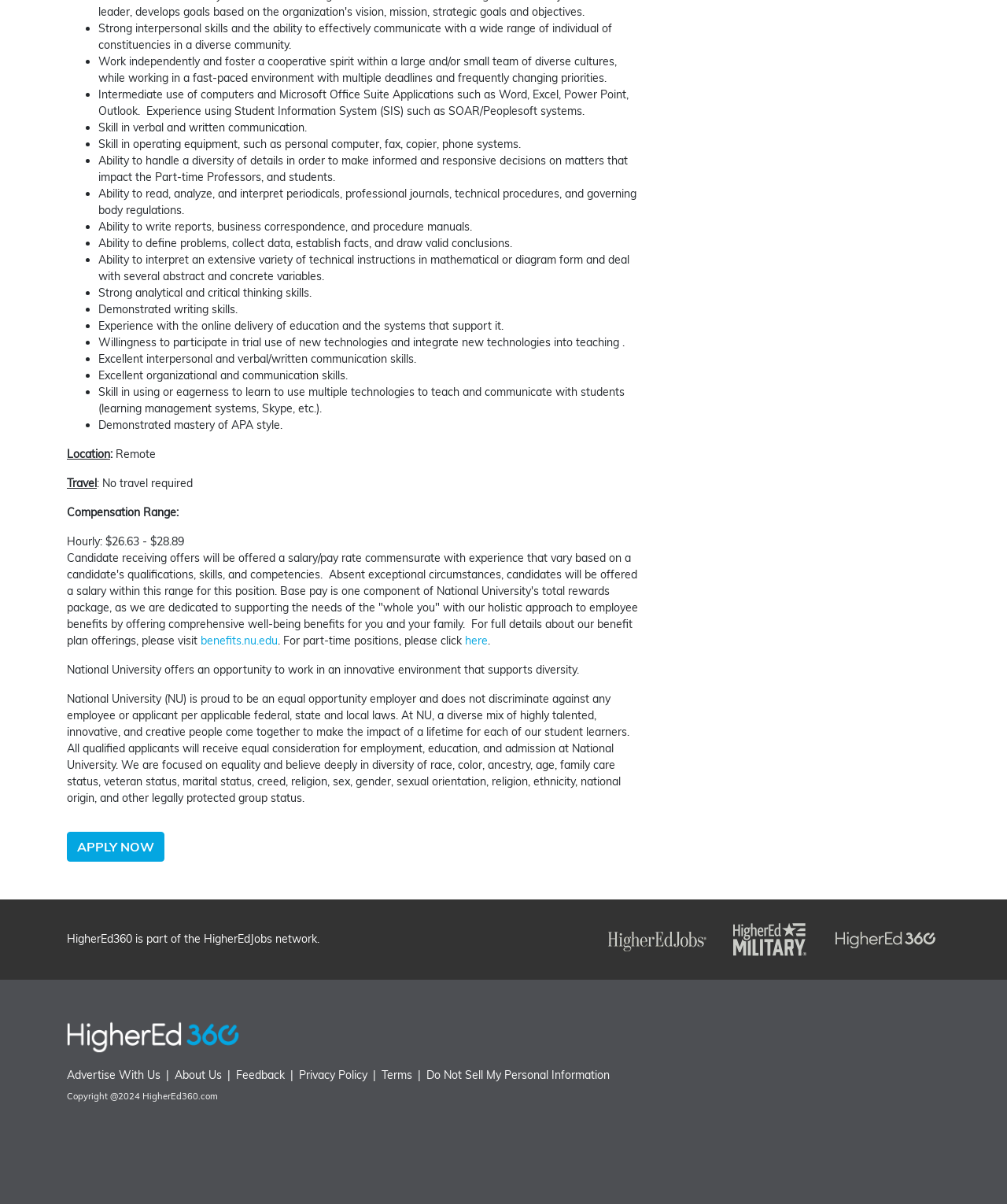Identify the bounding box coordinates of the HTML element based on this description: "Advertise With Us".

[0.066, 0.887, 0.159, 0.899]